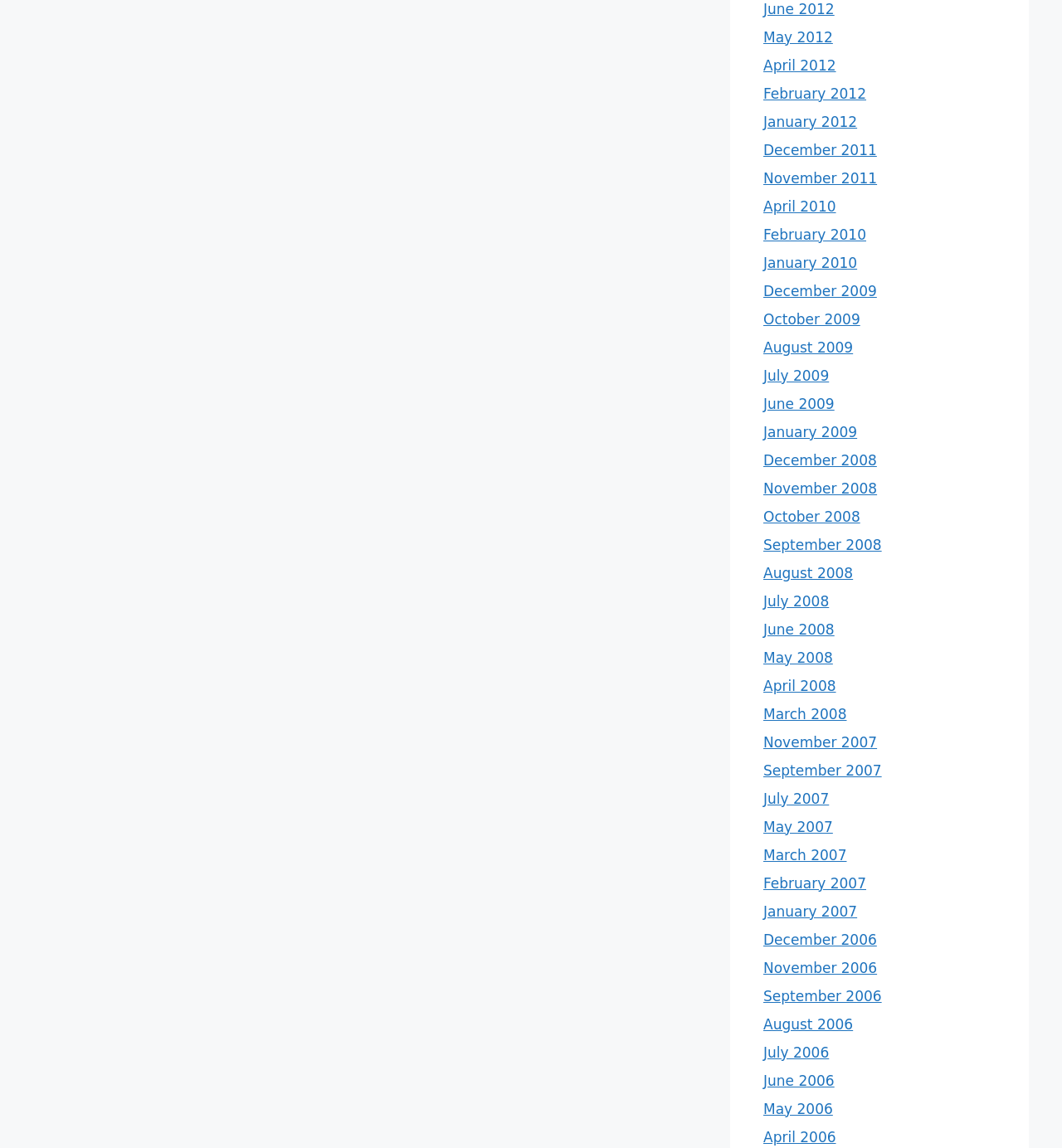What is the most recent month listed?
Refer to the image and give a detailed answer to the query.

By examining the list of links, I found that the most recent month listed is June 2012, which is the first link in the list.